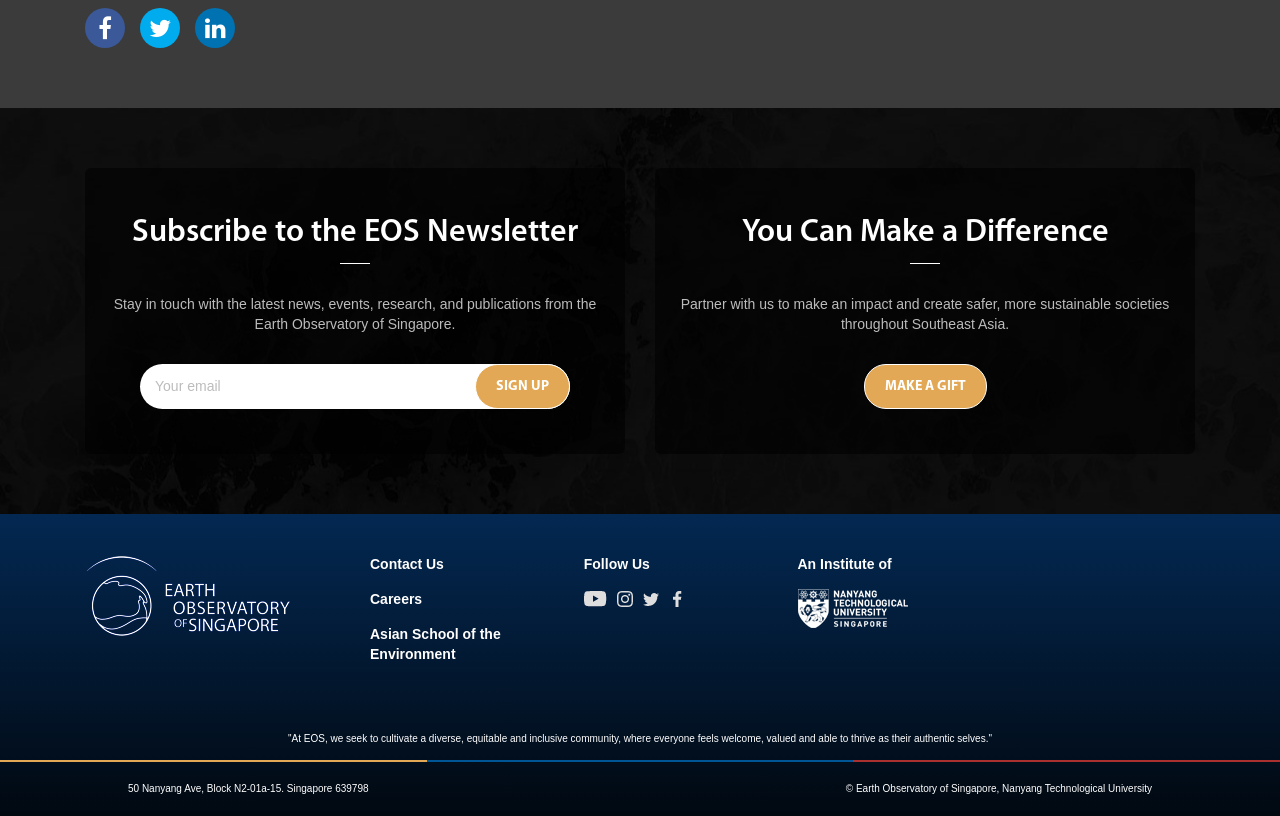Please answer the following question as detailed as possible based on the image: 
What is the call to action in the 'You Can Make a Difference' section?

The 'You Can Make a Difference' section is located in the middle of the webpage, and it contains a heading and a link. The call to action in this section is to 'Make a gift', which is a way for users to partner with the Earth Observatory of Singapore to make an impact and create safer, more sustainable societies throughout Southeast Asia.